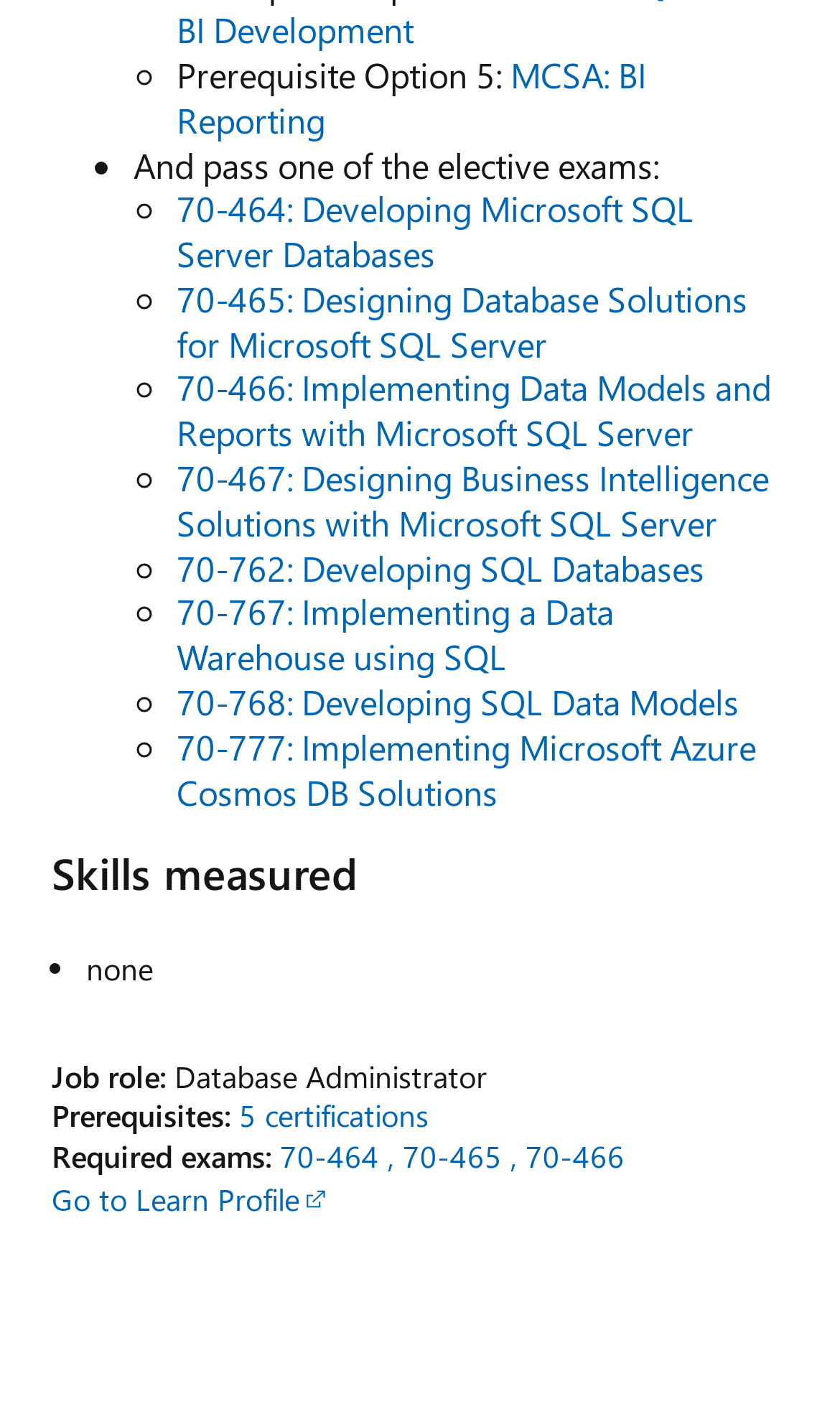How many list markers are there under 'Skills measured'?
Please provide a single word or phrase based on the screenshot.

1